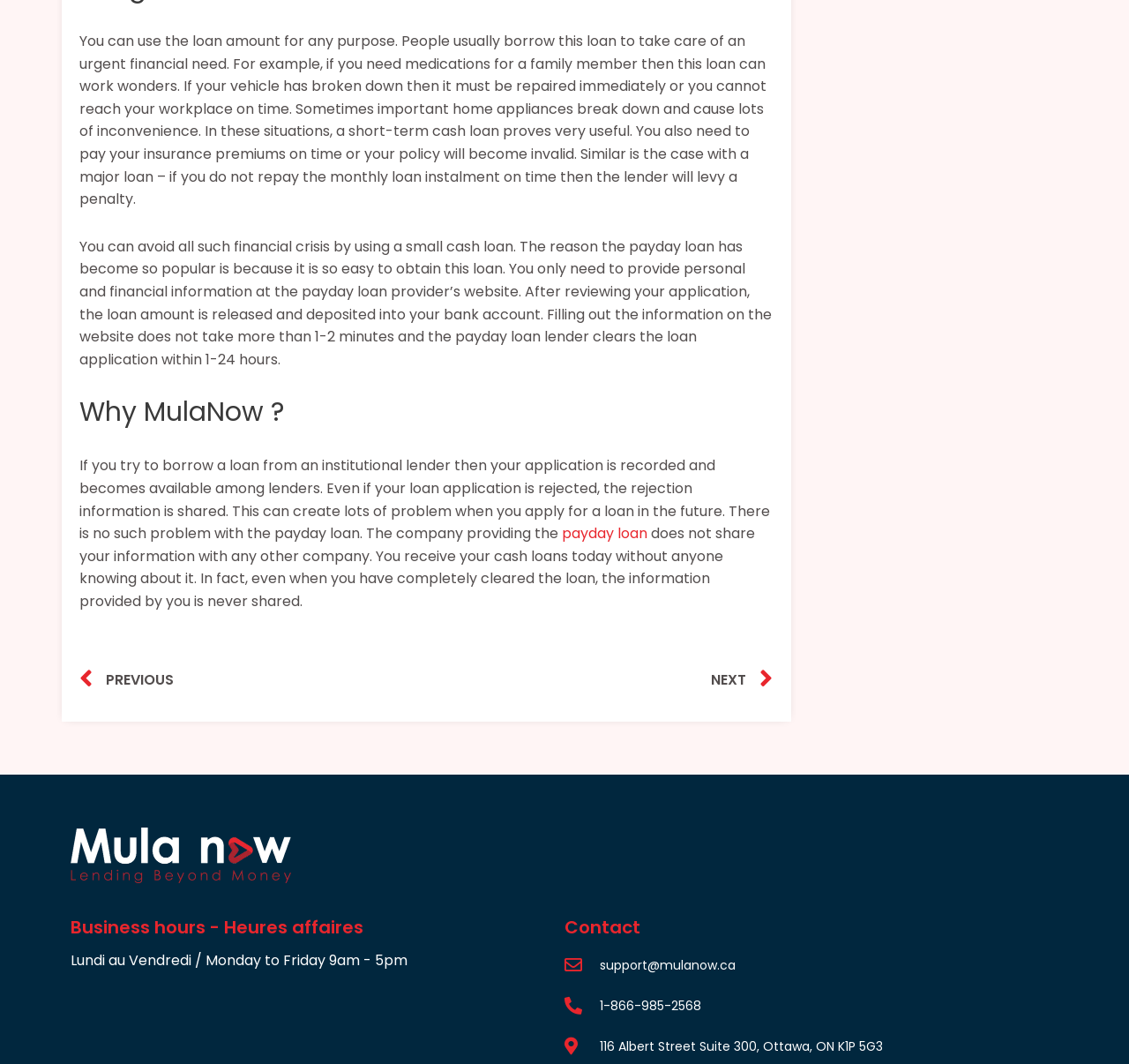What is the purpose of a short-term cash loan?
From the image, respond with a single word or phrase.

Urgent financial needs